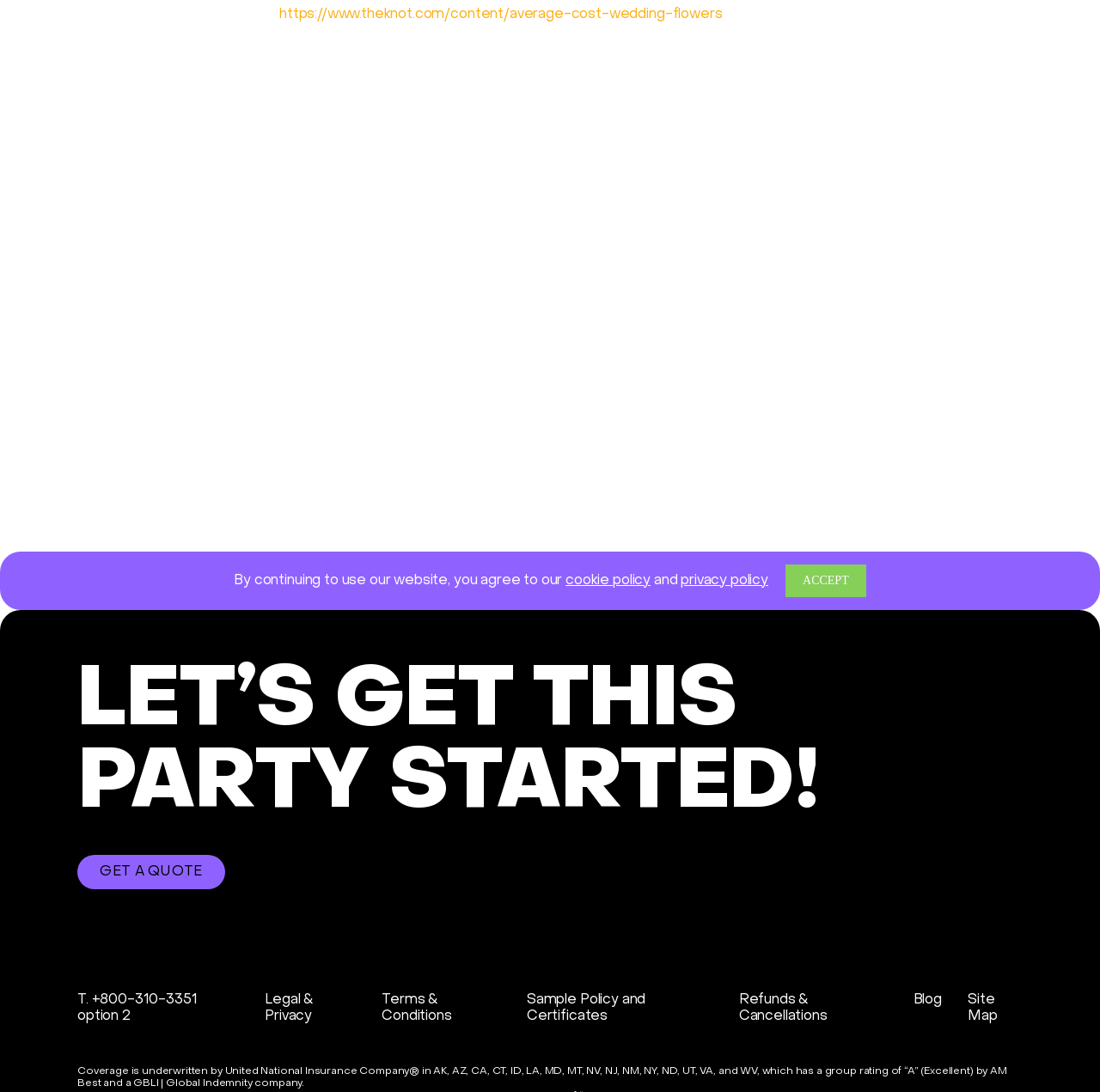Determine the bounding box coordinates of the UI element described by: "T. +800-310-3351 option 2".

[0.07, 0.91, 0.179, 0.937]